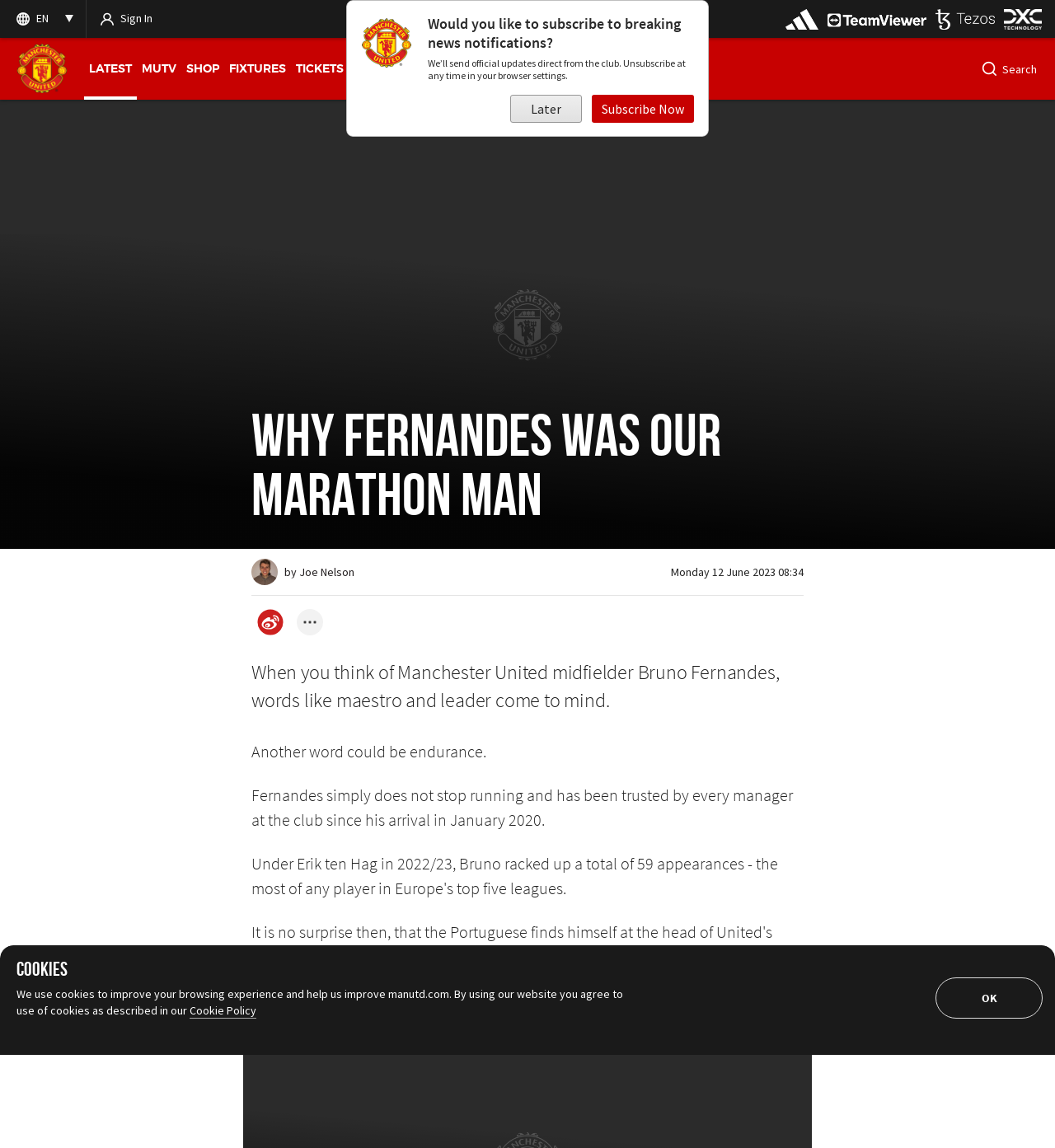What is the word used to describe Bruno Fernandes' running ability?
Using the information presented in the image, please offer a detailed response to the question.

The article describes Bruno Fernandes' running ability as 'endurance', stating that he 'simply does not stop running'.